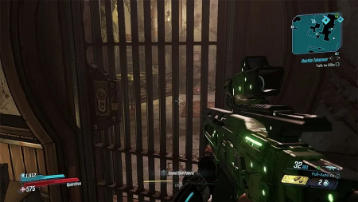Offer an in-depth caption for the image.

In this image from the game "Borderlands 3," we see a player character aiming a futuristic gun at a barred gate. The scene captures the moment of tension as the character prepares to engage with potential threats beyond the gate. To the right of the screen, a mini-map and interface elements provide essential gameplay information, such as the mission objective and character stats. The environment is dimly lit, adding to the atmosphere of suspense, while the detailed graphics showcase the game's distinctive art style. This moment could be part of a larger quest, likely involving challenges or encounters within the game's richly designed world.